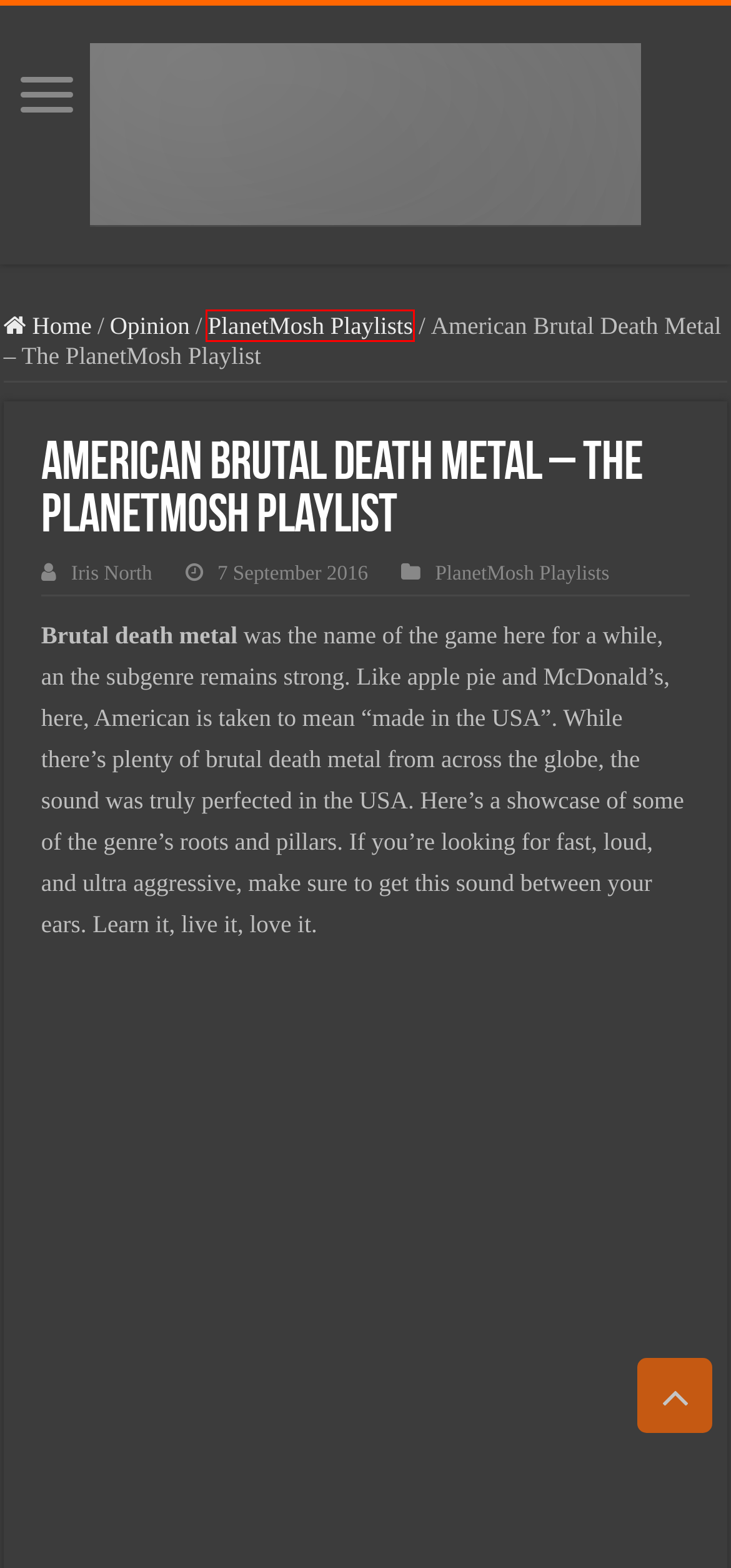Observe the provided screenshot of a webpage with a red bounding box around a specific UI element. Choose the webpage description that best fits the new webpage after you click on the highlighted element. These are your options:
A. PlanetMosh Playlists – PlanetMosh
B. Iris North – PlanetMosh
C. Cannibal Corpse: Violence Unimagined – PlanetMosh
D. Opinion – PlanetMosh
E. PlanetMosh – Keeping it Metal
F. SUFFOCATION + BELPHEGOR | announce new London show date for 2022 – PlanetMosh
G. Awaken The Mysoginist – “Descended From Vast Dimensions” Album Review. – PlanetMosh
H. Interview with Mike Vernon – PlanetMosh

A